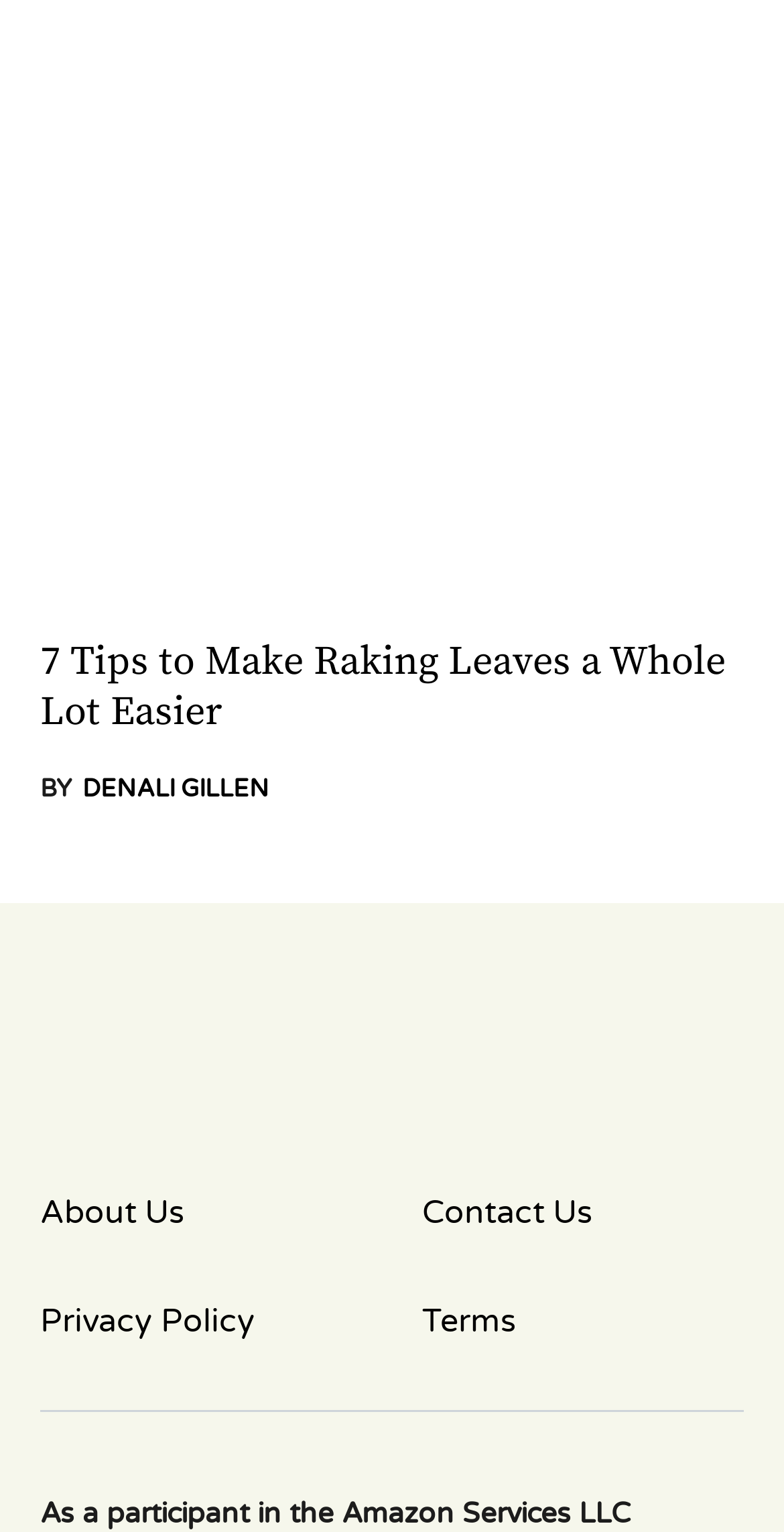Determine the bounding box of the UI component based on this description: "parent_node: Search for: value="Search"". The bounding box coordinates should be four float values between 0 and 1, i.e., [left, top, right, bottom].

None